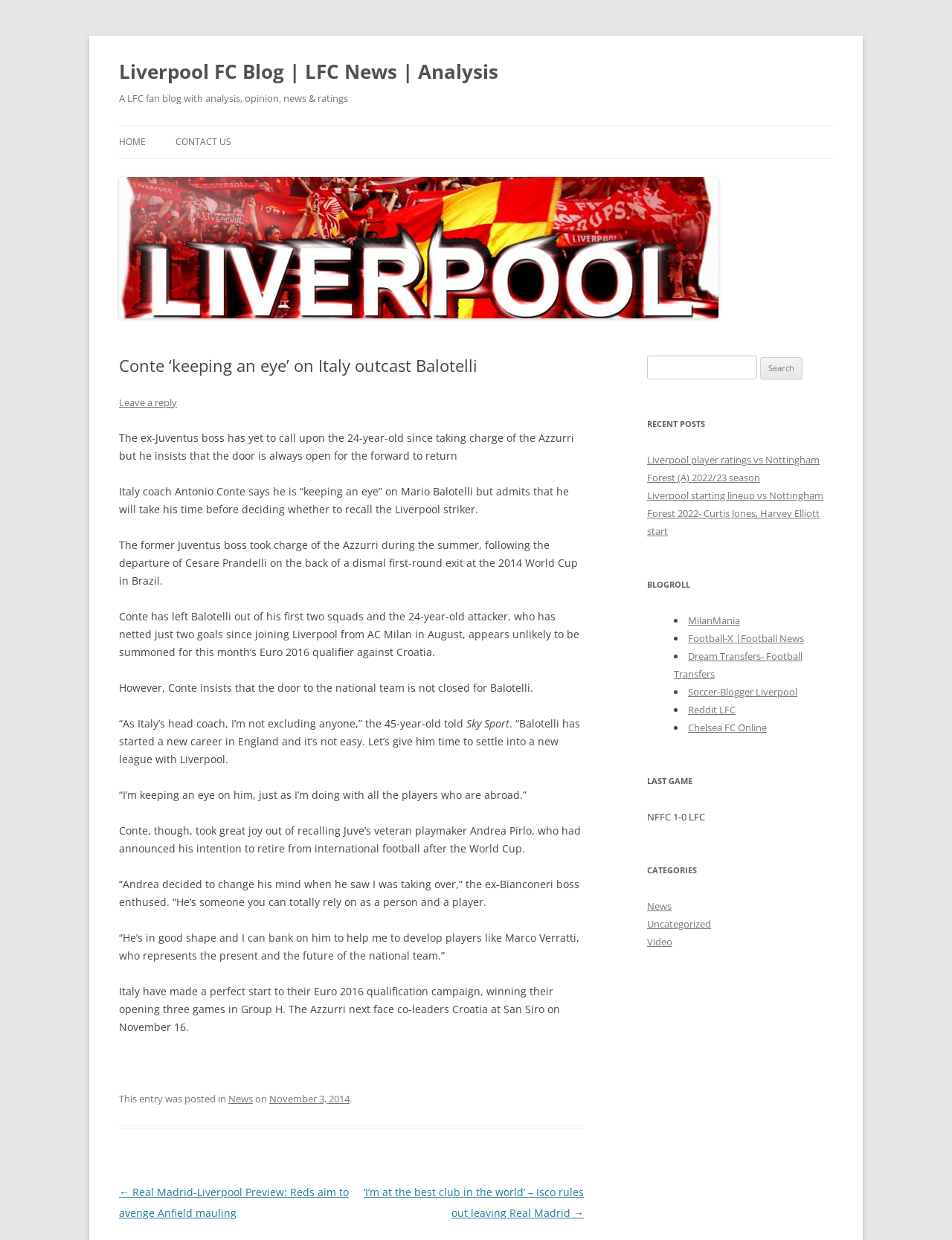Generate the text content of the main headline of the webpage.

Liverpool FC Blog | LFC News | Analysis